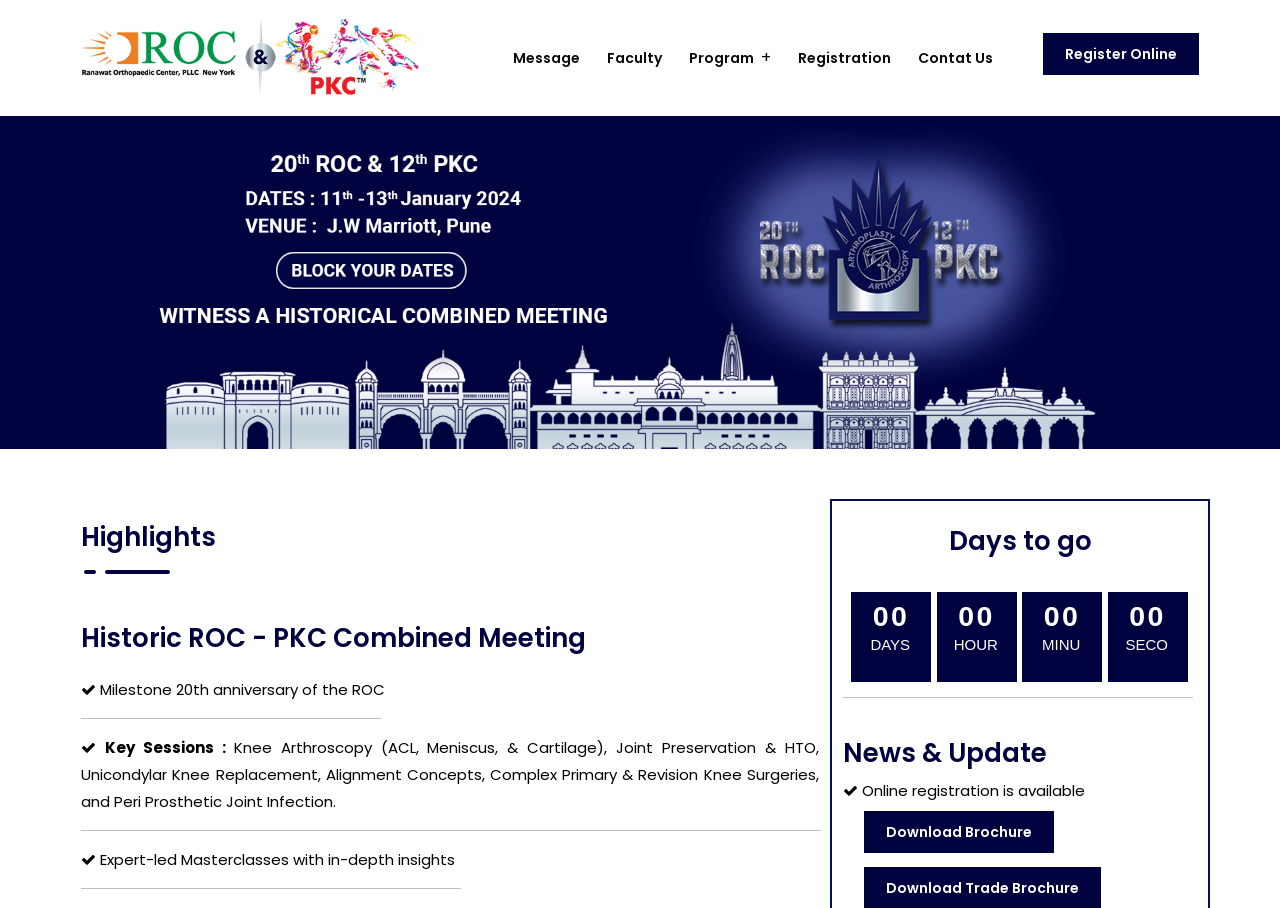How many days are left for the conference?
Utilize the image to construct a detailed and well-explained answer.

The webpage shows a countdown timer with '00' for days, hours, minutes, and seconds, but it does not provide the exact number of days left for the conference.